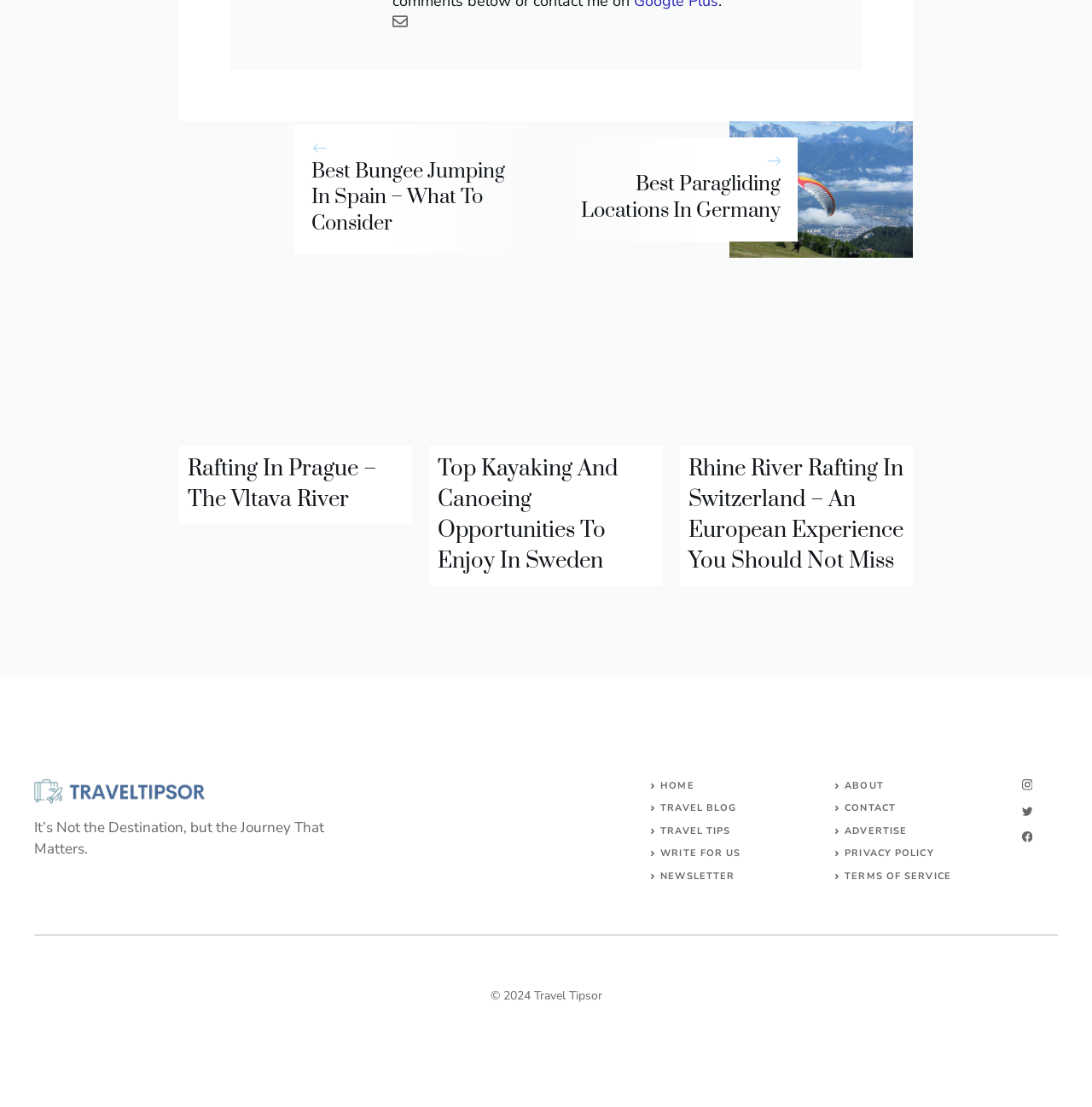Pinpoint the bounding box coordinates of the clickable area necessary to execute the following instruction: "Explore top kayaking and canoeing opportunities in Sweden". The coordinates should be given as four float numbers between 0 and 1, namely [left, top, right, bottom].

[0.393, 0.248, 0.607, 0.529]